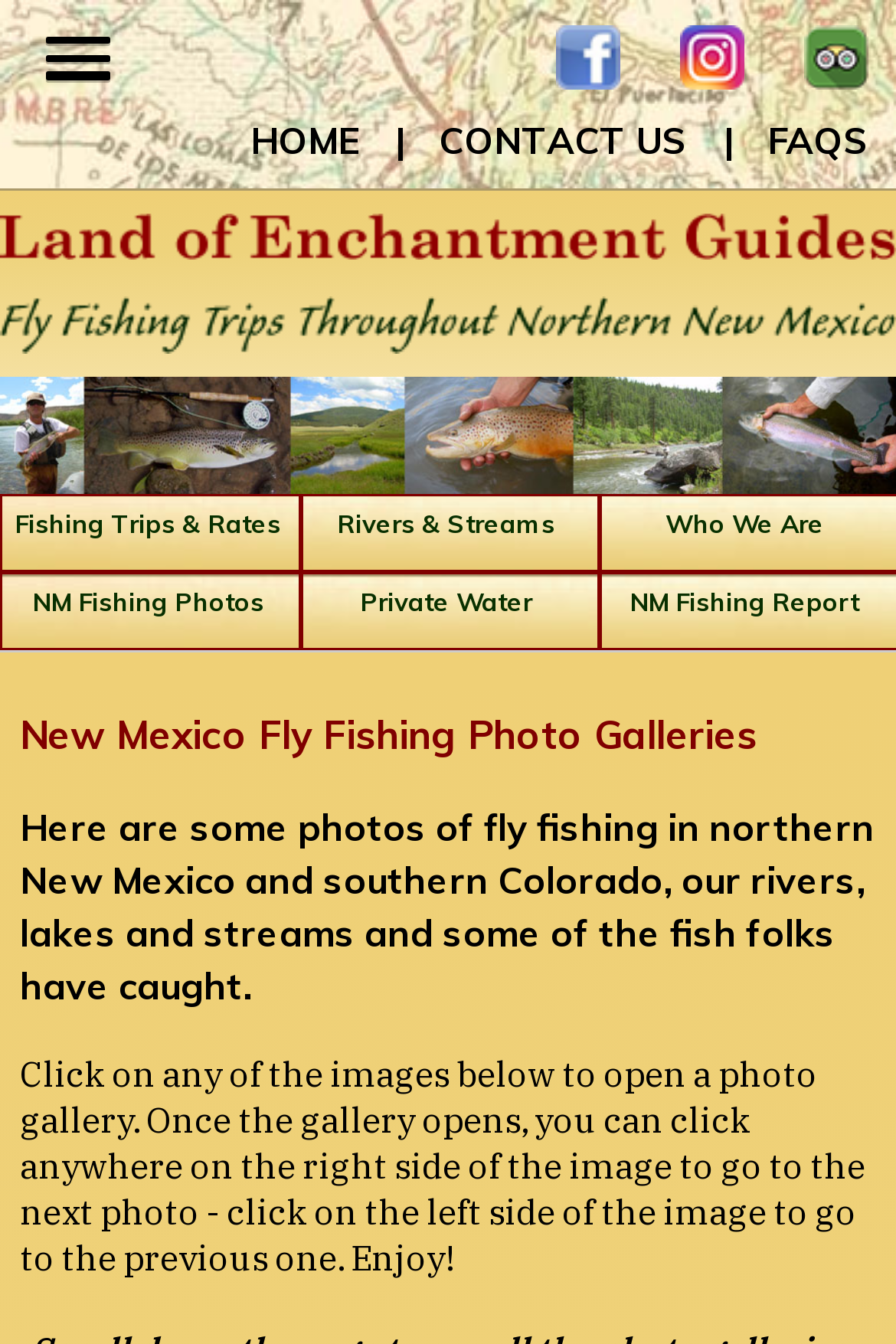Using the provided element description, identify the bounding box coordinates as (top-left x, top-left y, bottom-right x, bottom-right y). Ensure all values are between 0 and 1. Description: Fishing Trips & Rates

[0.0, 0.368, 0.338, 0.426]